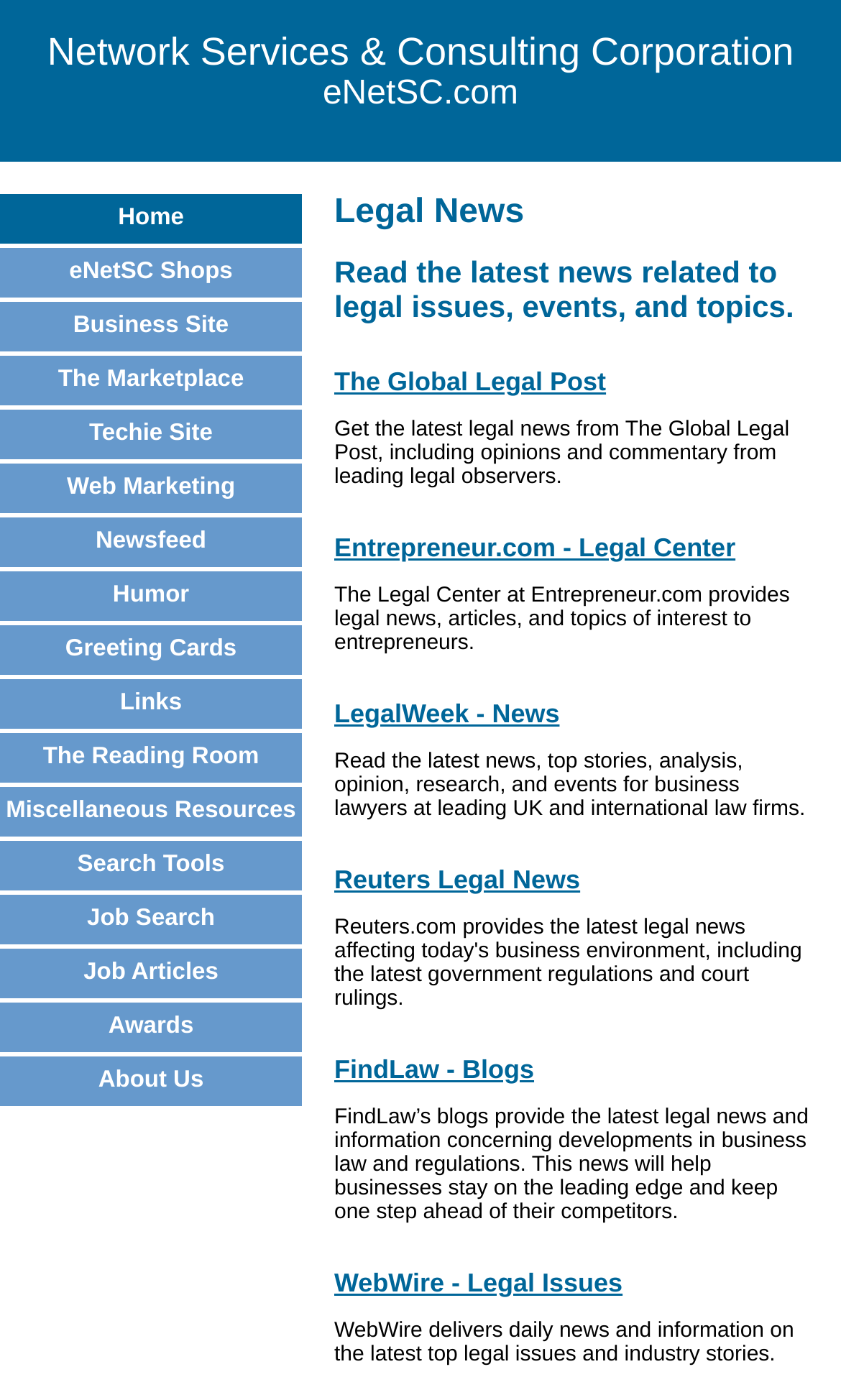From the webpage screenshot, predict the bounding box coordinates (top-left x, top-left y, bottom-right x, bottom-right y) for the UI element described here: Vedic Horoscope Predictions

None